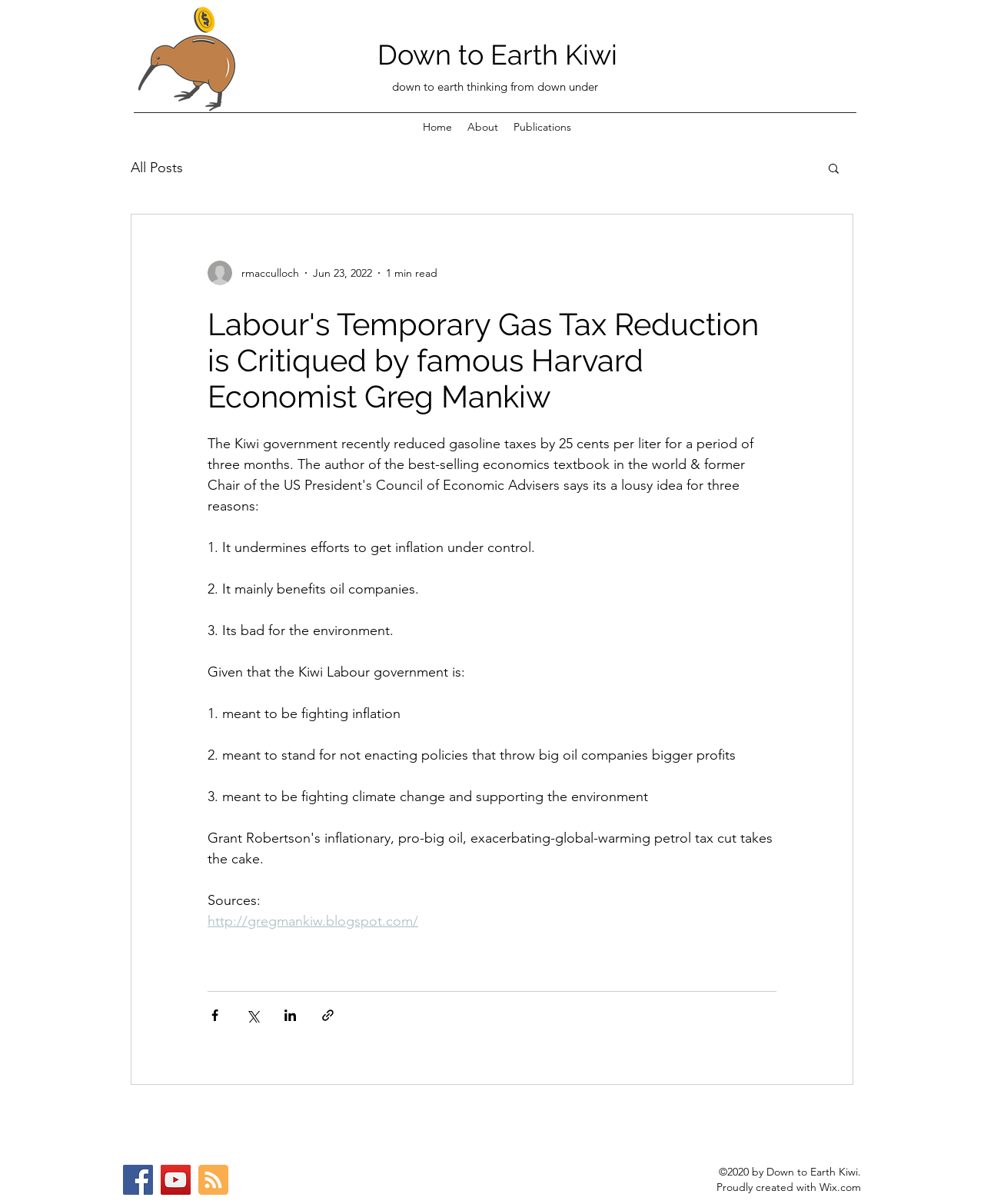Predict the bounding box coordinates for the UI element described as: "All Posts". The coordinates should be four float numbers between 0 and 1, presented as [left, top, right, bottom].

[0.133, 0.132, 0.186, 0.146]